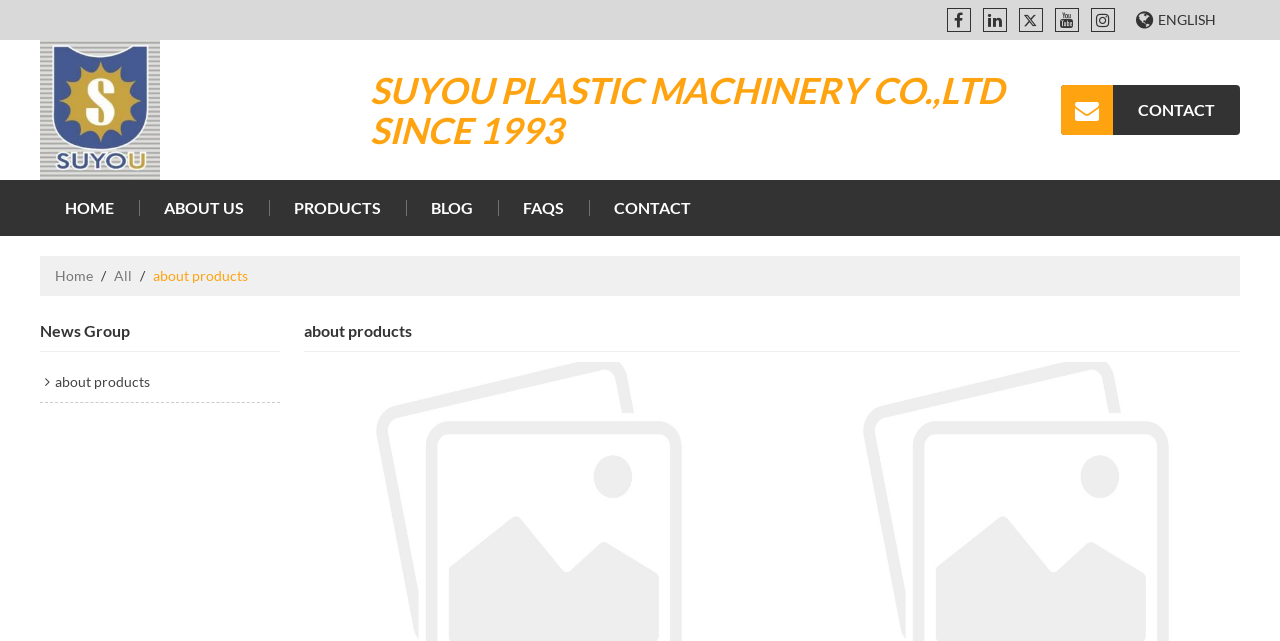Respond to the question below with a single word or phrase: What is the purpose of this webpage?

To introduce products